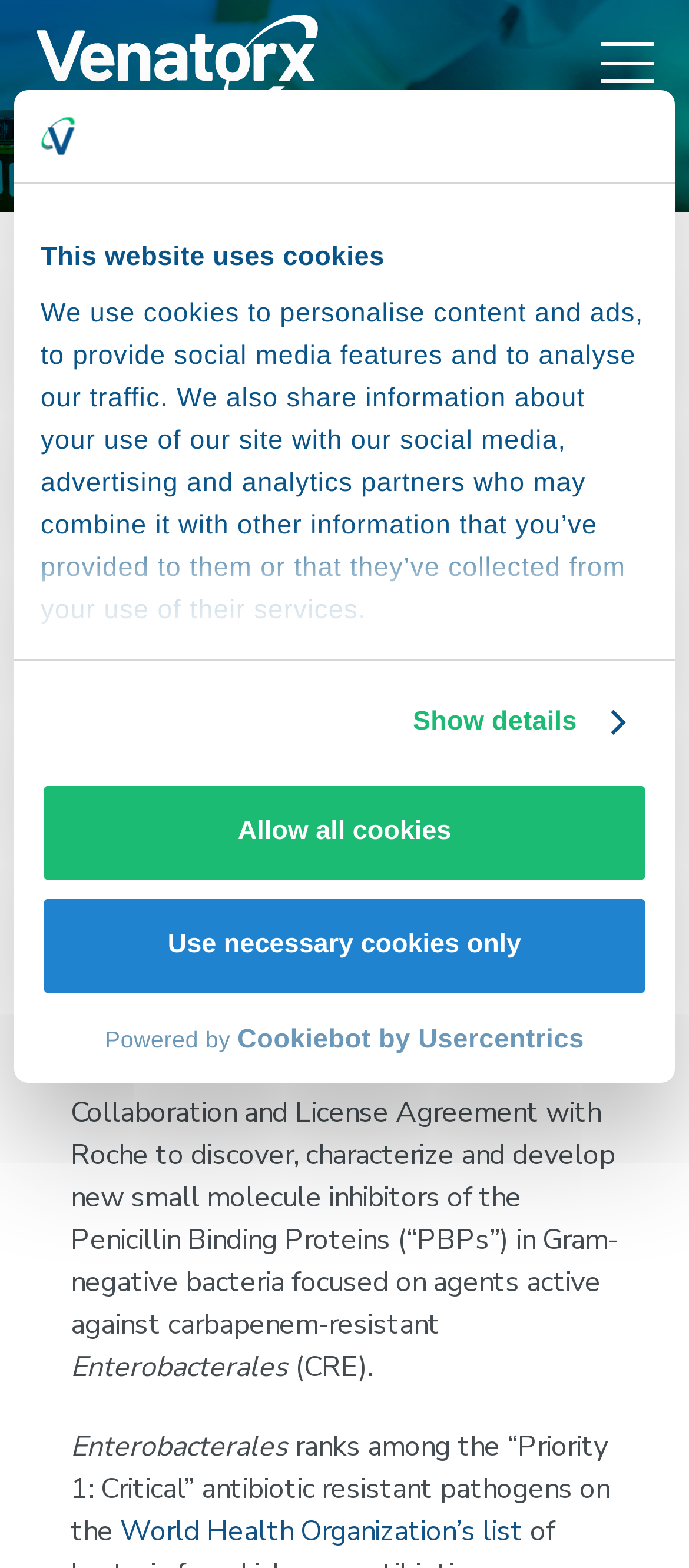Generate a thorough explanation of the webpage's elements.

The webpage appears to be a news article or press release from Venatorx Pharmaceuticals, announcing a collaboration with Roche to develop new antibiotics. 

At the top of the page, there is a logo image and a link to open the logo in a new window. Below the logo, there is a dialog box with a heading "This website uses cookies" and a paragraph of text explaining the use of cookies on the website. The dialog box also contains two buttons, "Use necessary cookies only" and "Allow all cookies", and a link to "Show details". 

On the left side of the page, there is a vertical column with a link and an image, which appears to be a navigation menu or sidebar. 

The main content of the page is a news article with a heading "Venatorx Pharmaceuticals Announces Collaboration with Roche to Develop New Class of Antibiotics targeting WHO Critical Priority Pathogen". The article is dated November 1, 2021, and is divided into several paragraphs of text. The text describes the collaboration between Venatorx Pharmaceuticals and Roche, and the goal of developing new antibiotics to combat antimicrobial resistance and superbugs. 

There are several links and images scattered throughout the page, including a link to the World Health Organization's list of antibiotic-resistant pathogens.